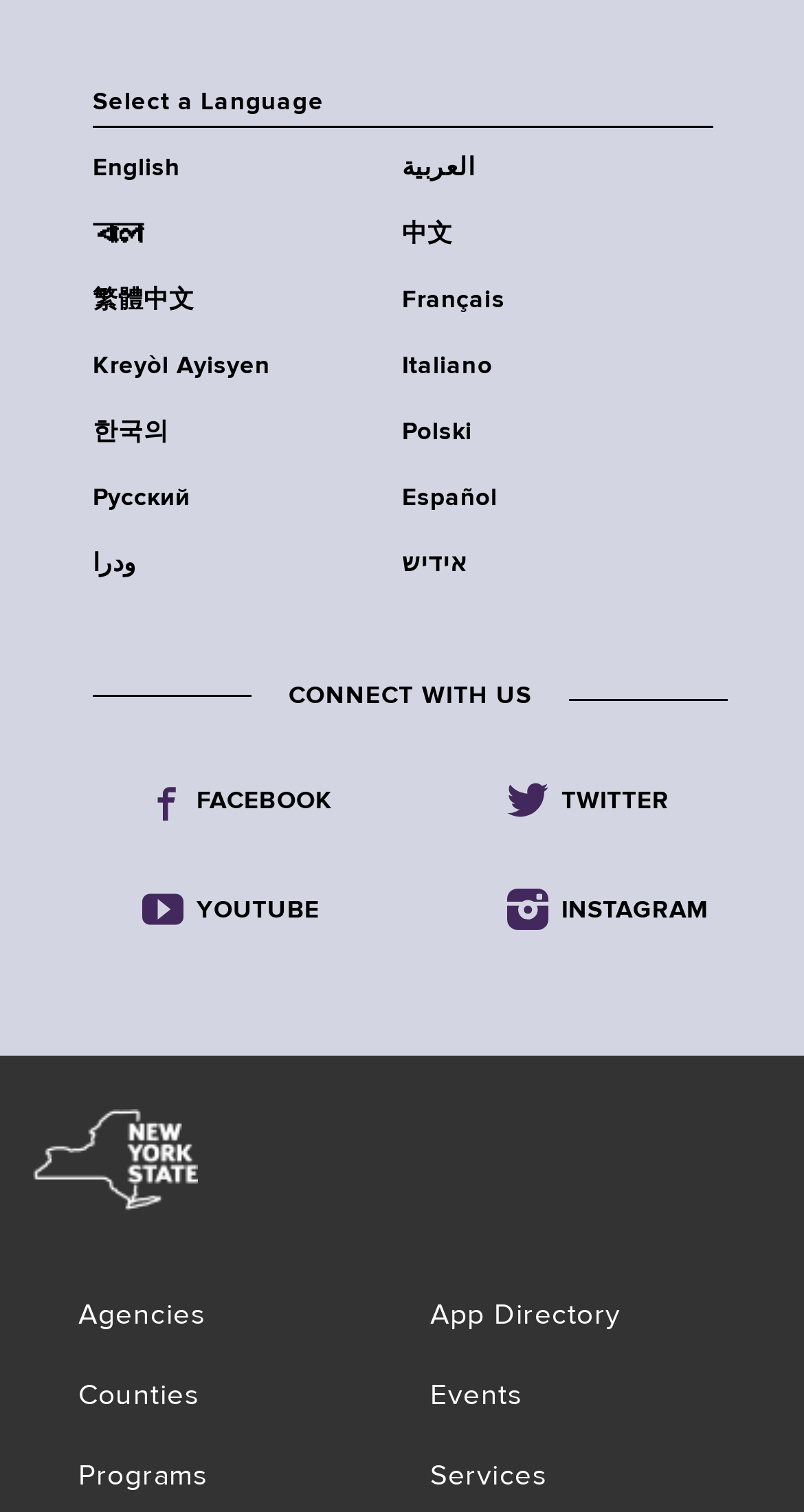Using the webpage screenshot, find the UI element described by Polski. Provide the bounding box coordinates in the format (top-left x, top-left y, bottom-right x, bottom-right y), ensuring all values are floating point numbers between 0 and 1.

[0.5, 0.276, 0.885, 0.298]